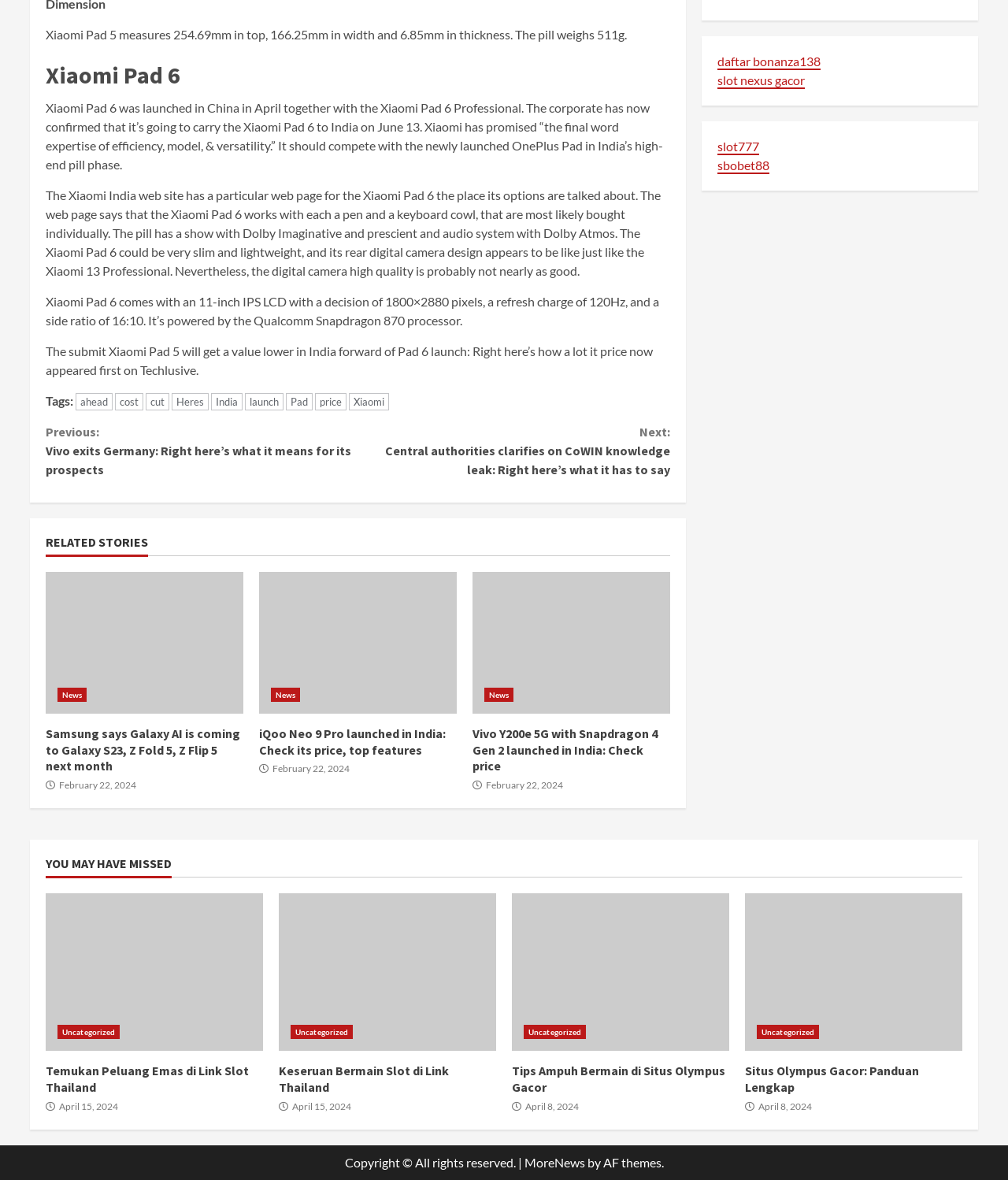What is the resolution of the Xiaomi Pad 6's display?
Please respond to the question with a detailed and well-explained answer.

The webpage mentions that the Xiaomi Pad 6 comes with an 11-inch IPS LCD with a resolution of 1800x2880 pixels. This information is provided in the text that describes the tablet's features.